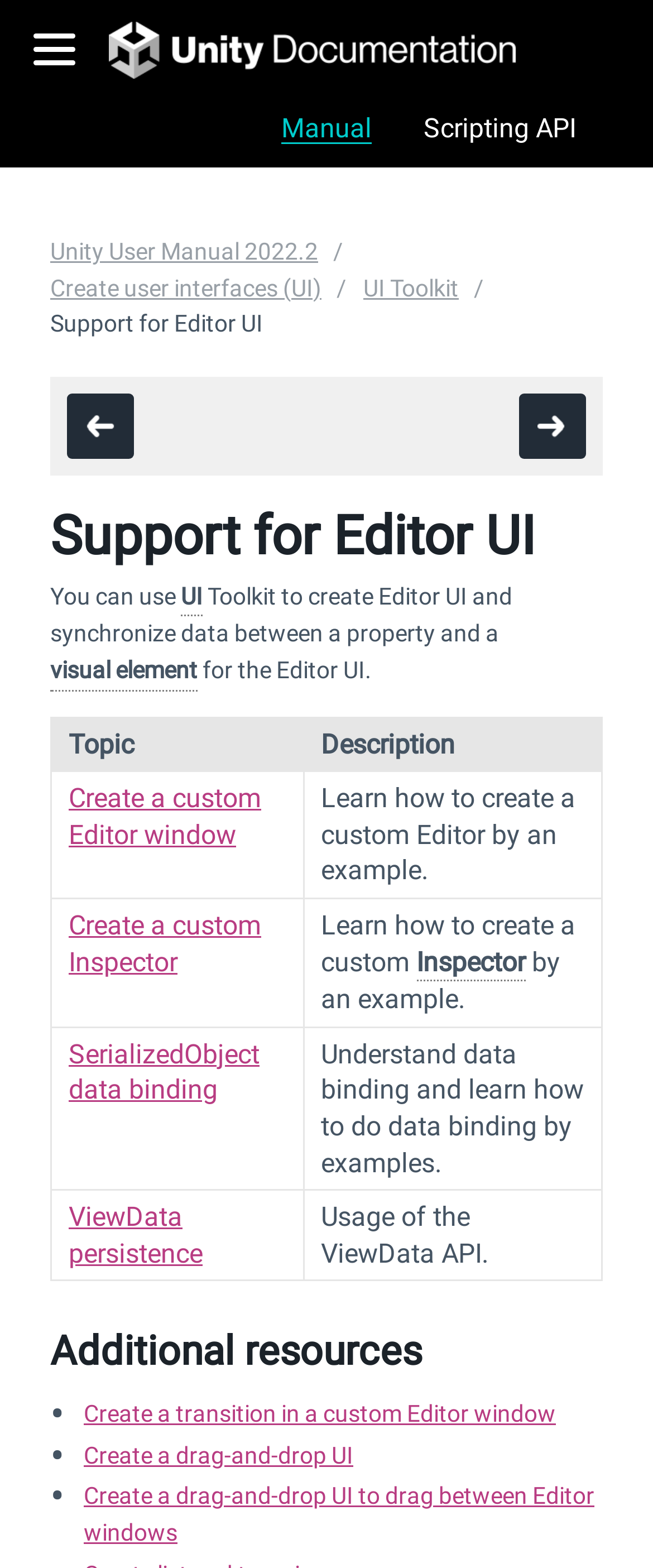Please answer the following query using a single word or phrase: 
What is the purpose of the 'SerializedObject data binding' topic?

Understand data binding